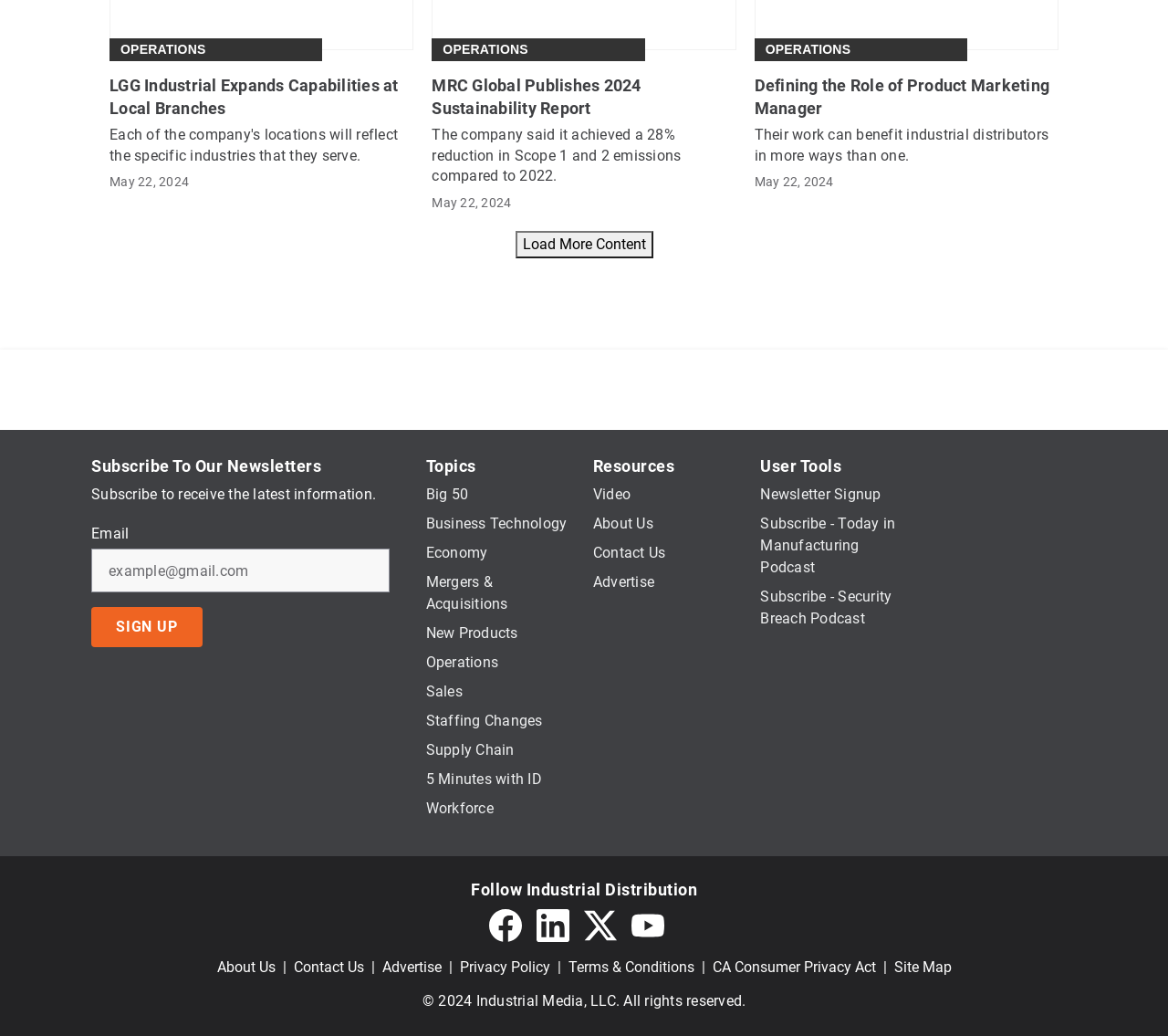Give a concise answer using only one word or phrase for this question:
What are the topics that I can subscribe to?

Big 50, Business Technology, Economy, etc.